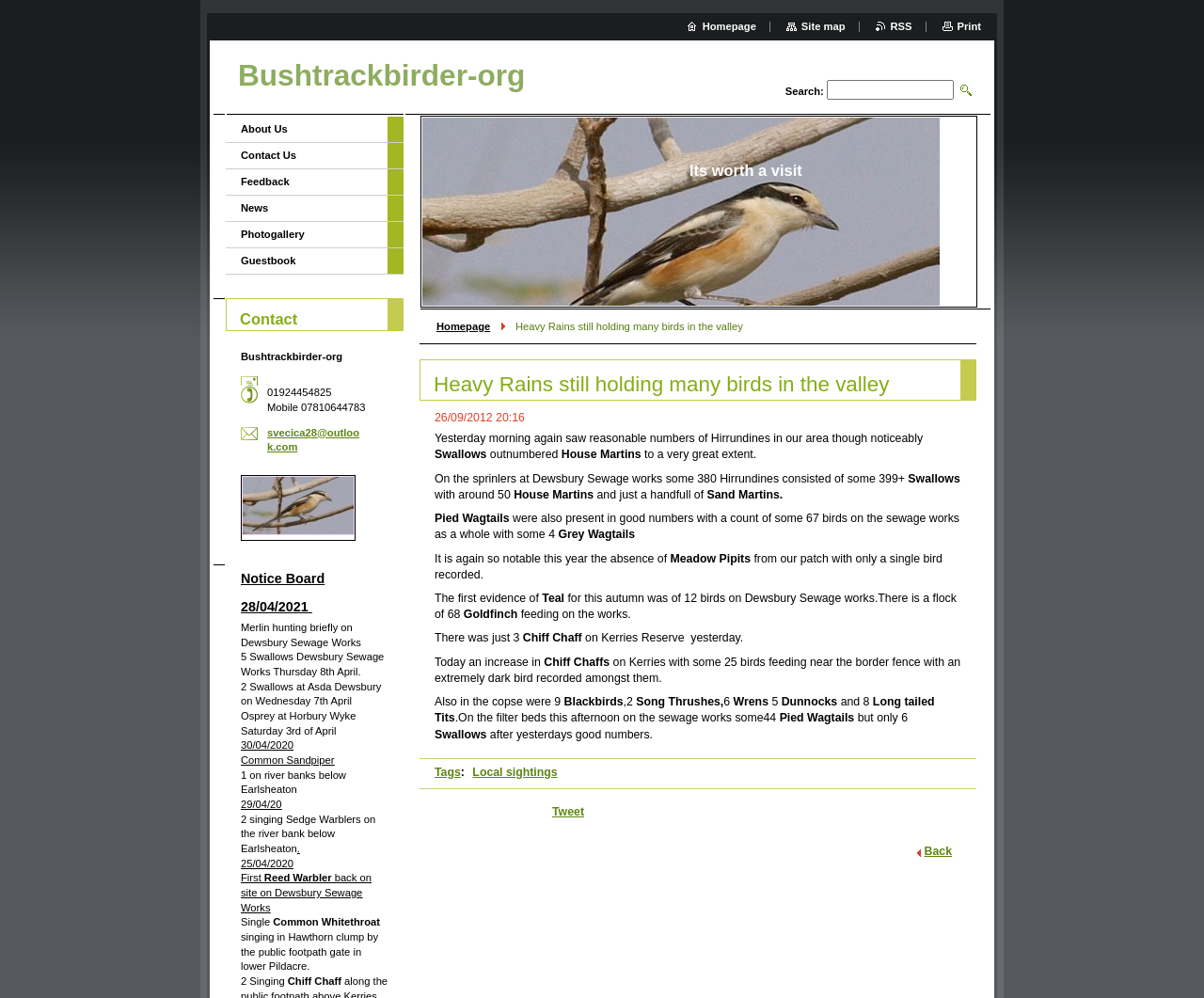How many Hirrundines were seen at Dewsbury Sewage works?
Examine the image closely and answer the question with as much detail as possible.

I found the number by reading the text 'On the sprinlers at Dewsbury Sewage works some 380 Hirrundines consisted of some 399+' which mentions the count of Hirrundines.